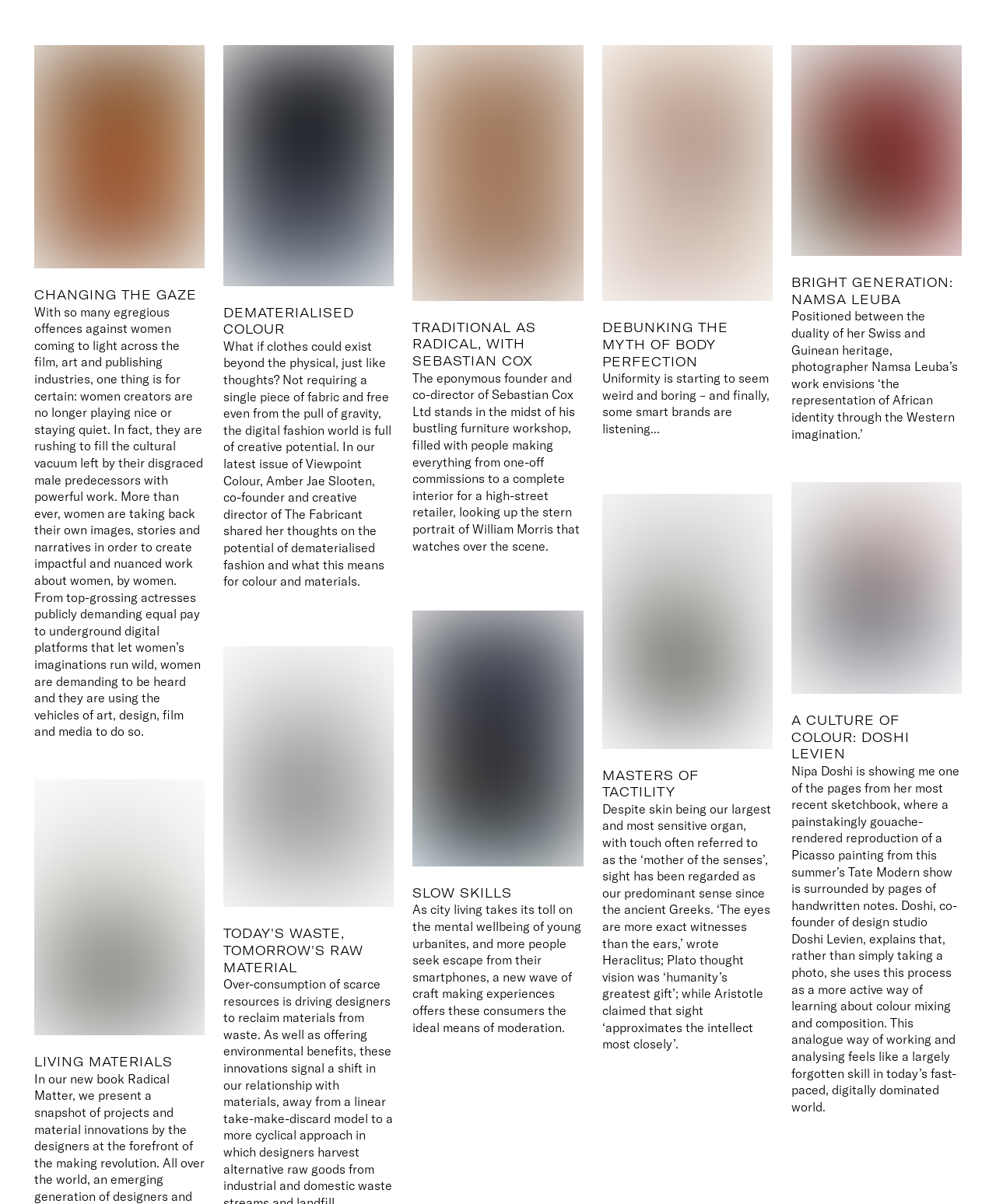Determine the bounding box coordinates for the clickable element required to fulfill the instruction: "Learn about debunking the myth of body perfection". Provide the coordinates as four float numbers between 0 and 1, i.e., [left, top, right, bottom].

[0.604, 0.037, 0.776, 0.363]